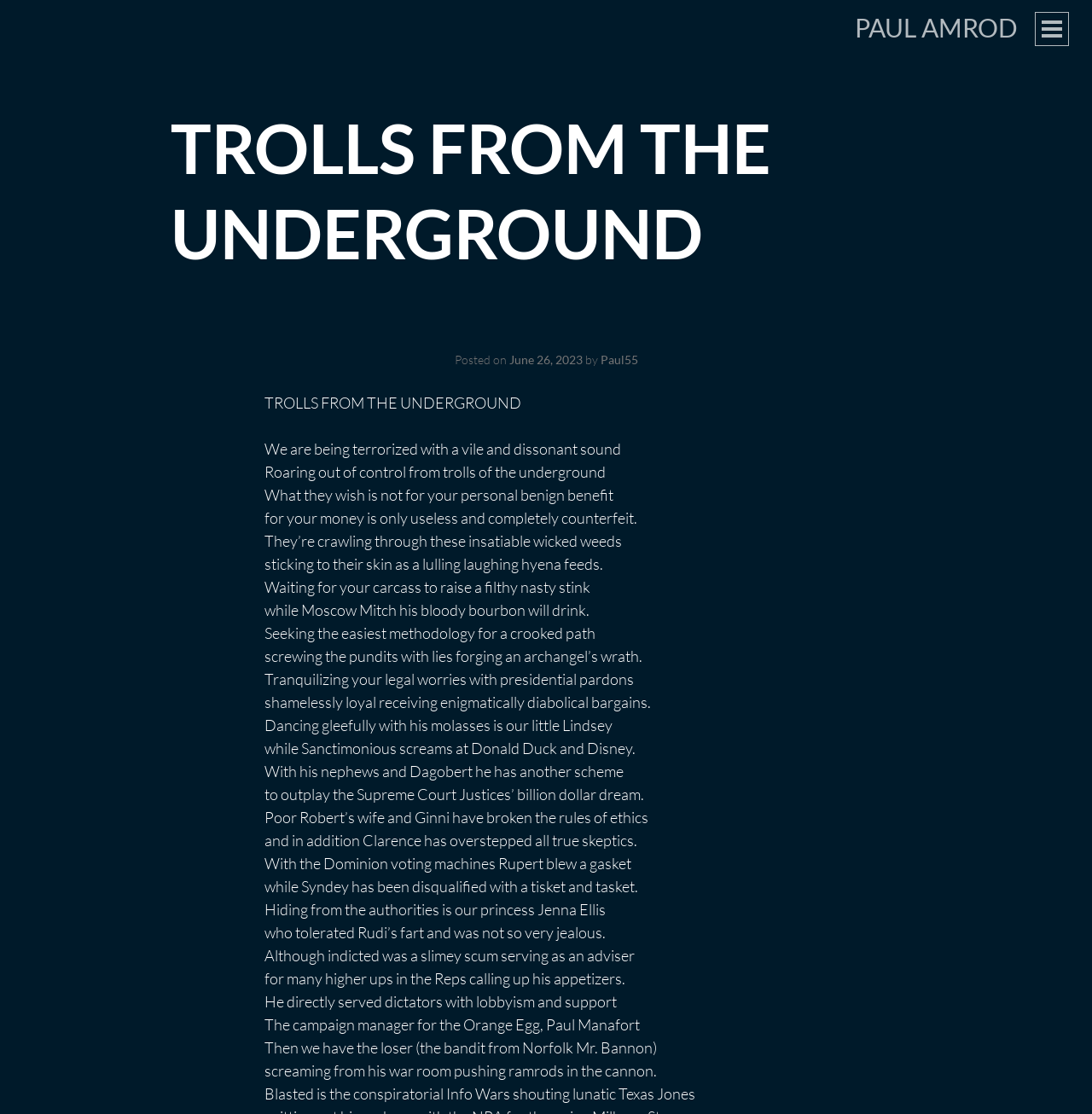What is the main topic of the content? Refer to the image and provide a one-word or short phrase answer.

TROLLS FROM THE UNDERGROUND